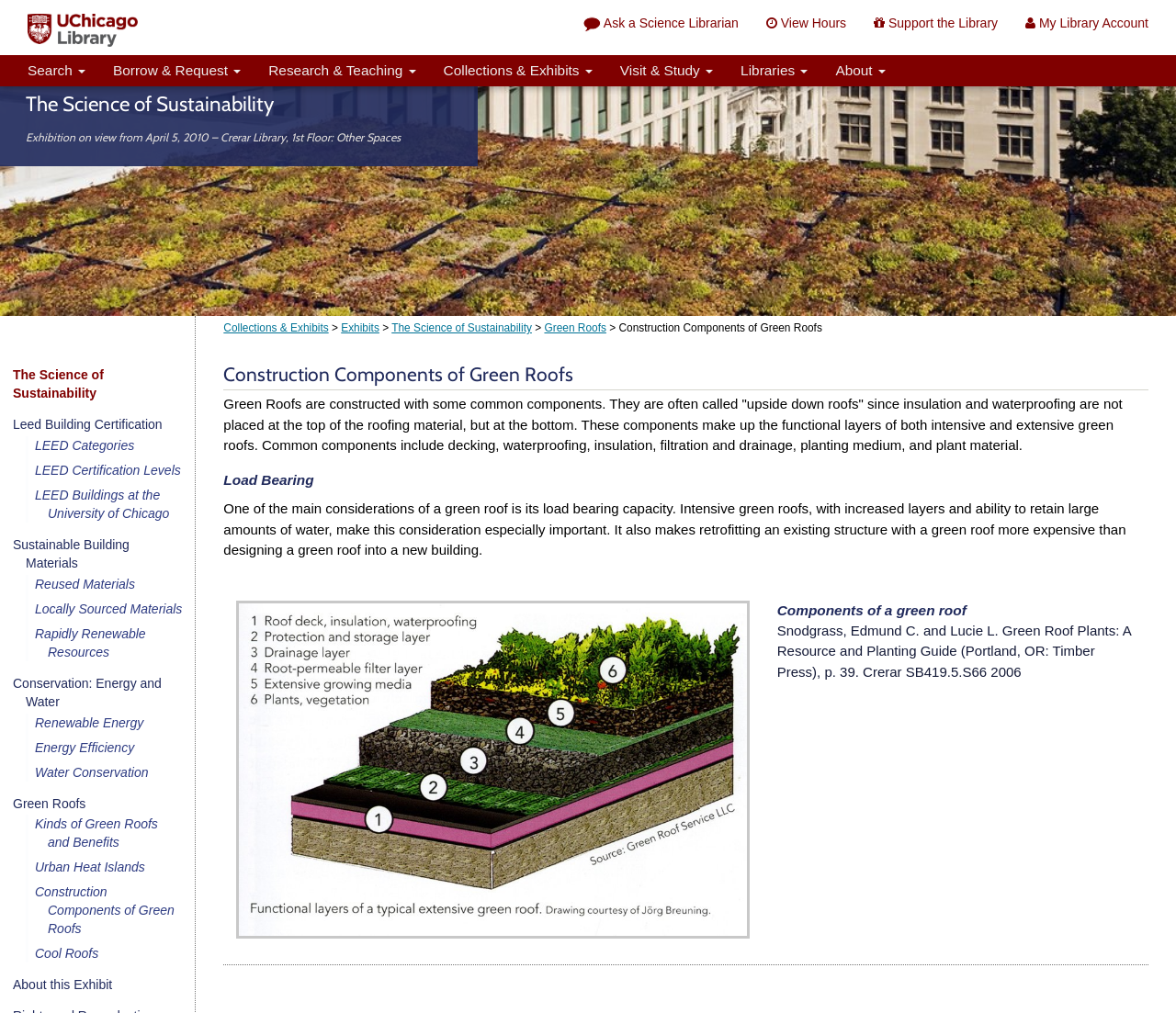Respond to the following question using a concise word or phrase: 
What is the purpose of a green roof?

to retain water